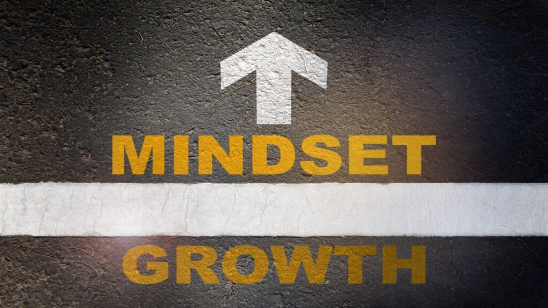Detail every significant feature and component of the image.

The image features a textured road surface with a white horizontal line dividing it. Prominently displayed above this line is the word "MINDSET," printed in bold, yellow letters, with an upward-facing white arrow symbolizing progress or direction above it. Below the line, the word "GROWTH" is also depicted in large, striking yellow text. This powerful visual encapsulates the theme of personal and professional development, emphasizing the importance of mindset as a foundational element in achieving growth and success. The overall design combines elements of road imagery with motivational messaging, encouraging viewers to adopt a growth mindset on their journey.